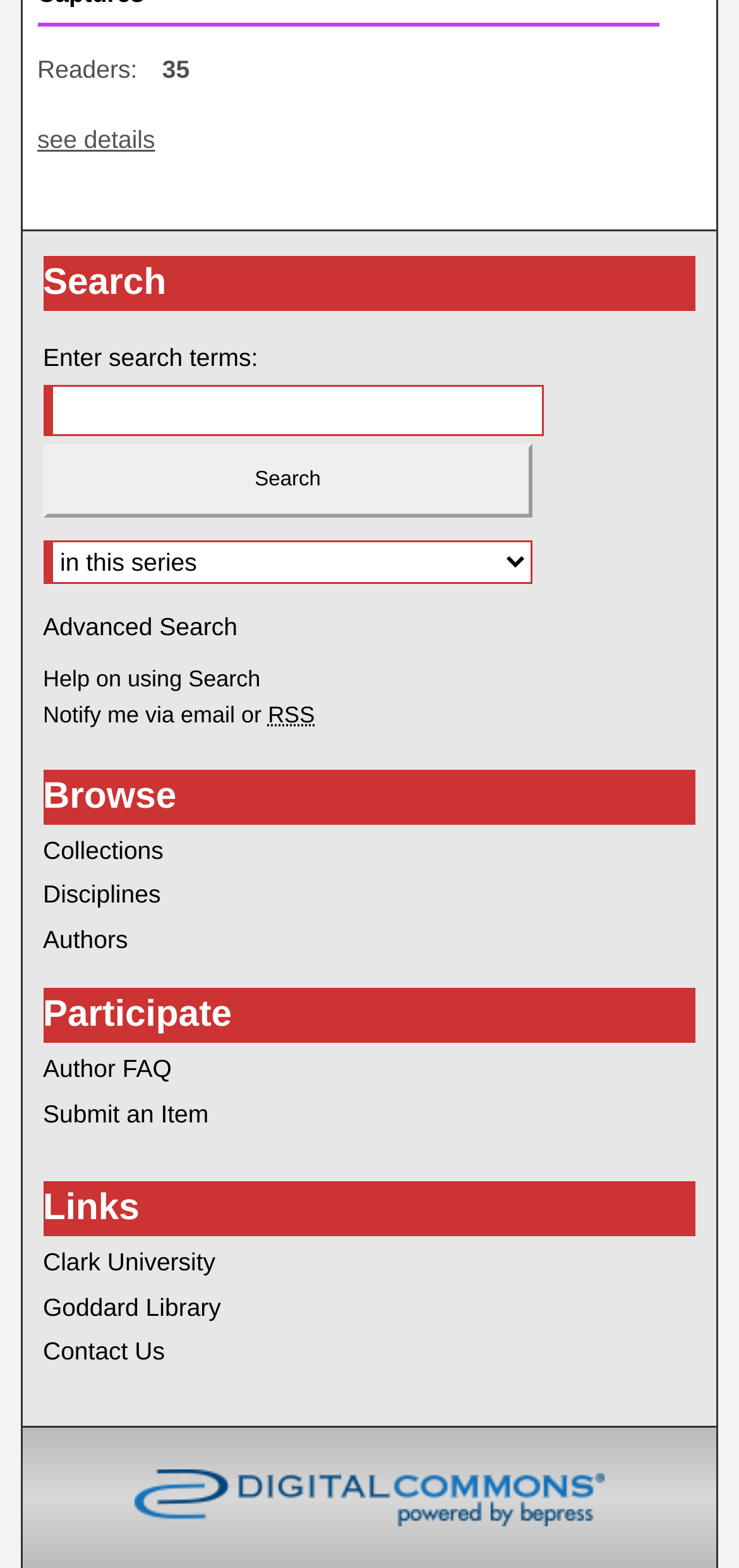Can you specify the bounding box coordinates for the region that should be clicked to fulfill this instruction: "Learn about Notion Labs".

None